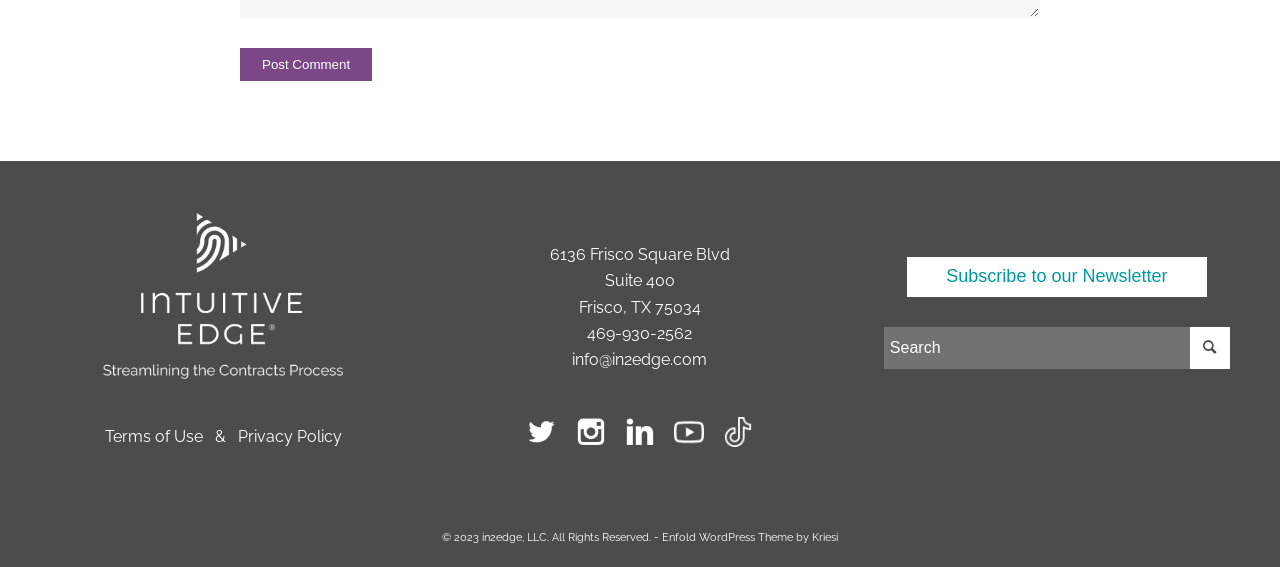What is the purpose of the button at the bottom?
Examine the image and provide an in-depth answer to the question.

The button at the bottom of the page is labeled 'Subscribe to our Newsletter', which suggests that its purpose is to allow users to subscribe to the company's newsletter.